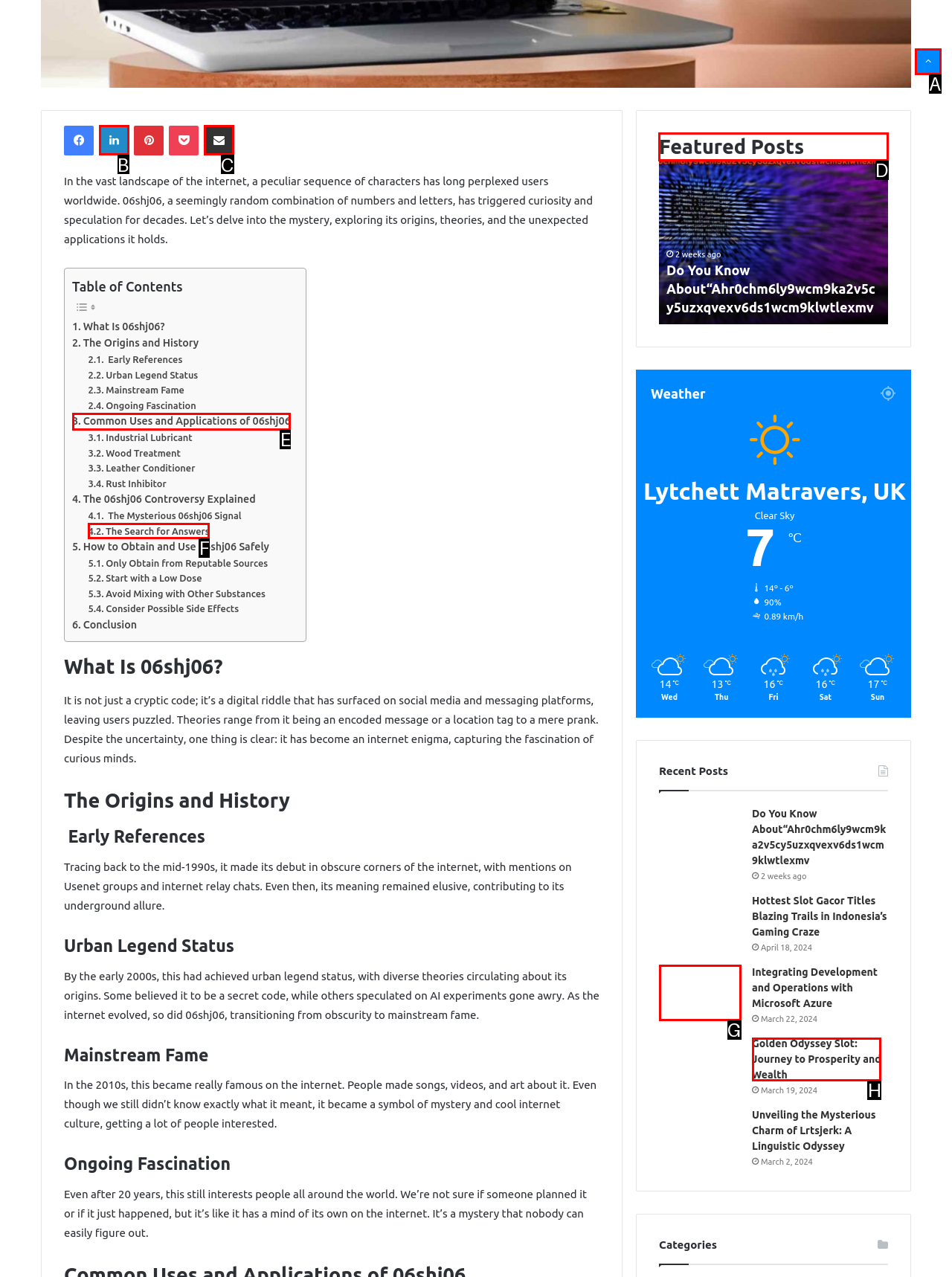Select the appropriate HTML element to click for the following task: Click the 'Data' button
Answer with the letter of the selected option from the given choices directly.

None